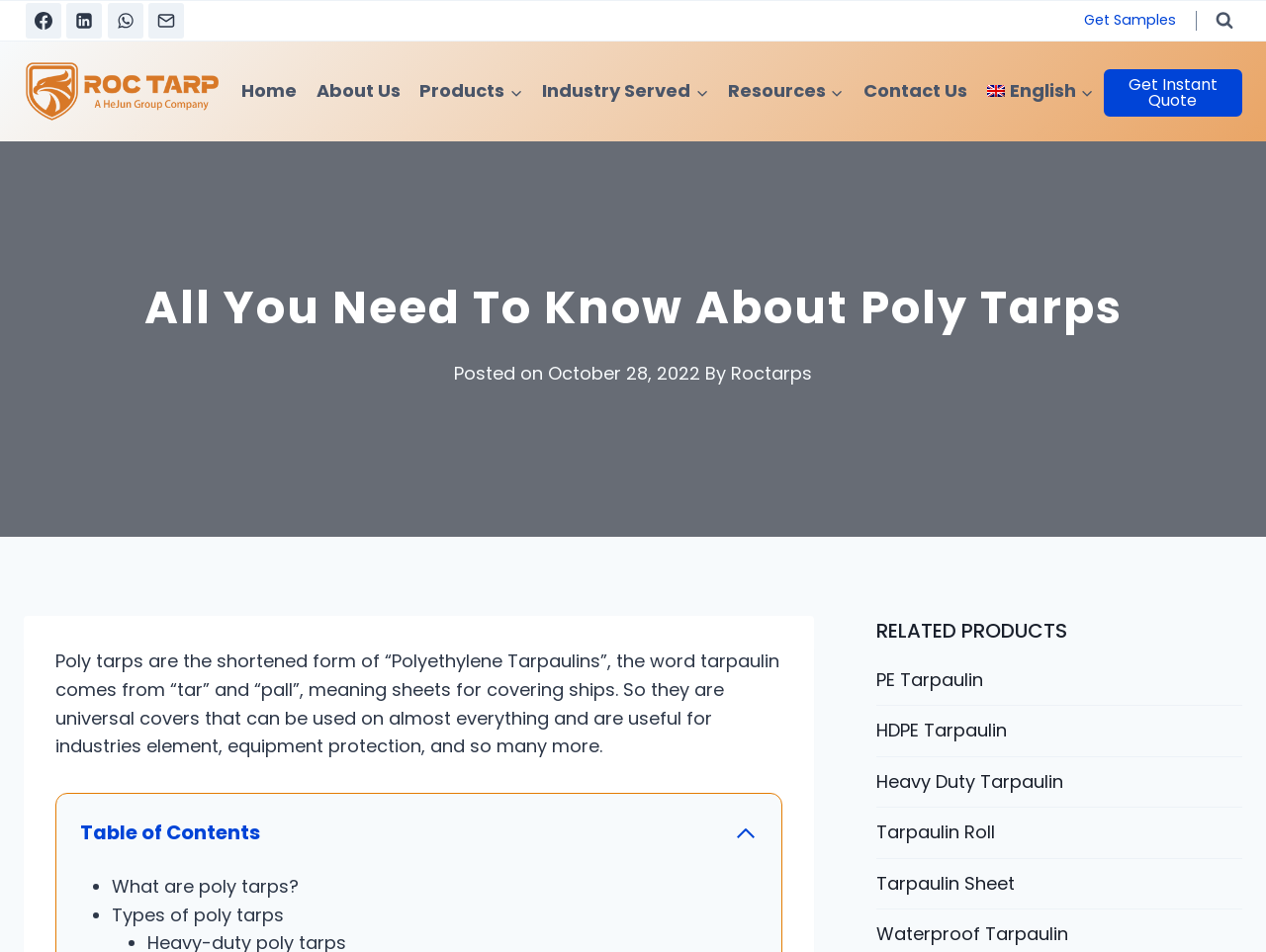Describe all the key features and sections of the webpage thoroughly.

The webpage is about poly tarps, with the main title "All You Need To Know About Poly Tarps" at the top. Below the title, there is a brief description of poly tarps, explaining that they are universal covers that can be used on almost everything and are useful for industries, equipment protection, and more.

On the top right corner, there are social media links, including Facebook, Linkedin, WhatsApp, and Email, each with a corresponding image. Next to these links, there is a "Get Samples" button and a "View Search Form" button.

On the top left corner, there is a logo of Roc Tarp, with a navigation menu below it, featuring links to "Home", "About Us", "Products", "Industry Served", "Resources", "Contact Us", and "English". Some of these links have child menus.

Below the navigation menu, there is a prominent call-to-action button "Get Instant Quote". 

The main content of the webpage is divided into two sections. The first section provides information about poly tarps, including a table of contents with links to "What are poly tarps?" and "Types of poly tarps". The second section is titled "RELATED PRODUCTS" and lists several types of poly tarps, including PE Tarpaulin, HDPE Tarpaulin, Heavy Duty Tarpaulin, Tarpaulin Roll, and Tarpaulin Sheet, each with a link.